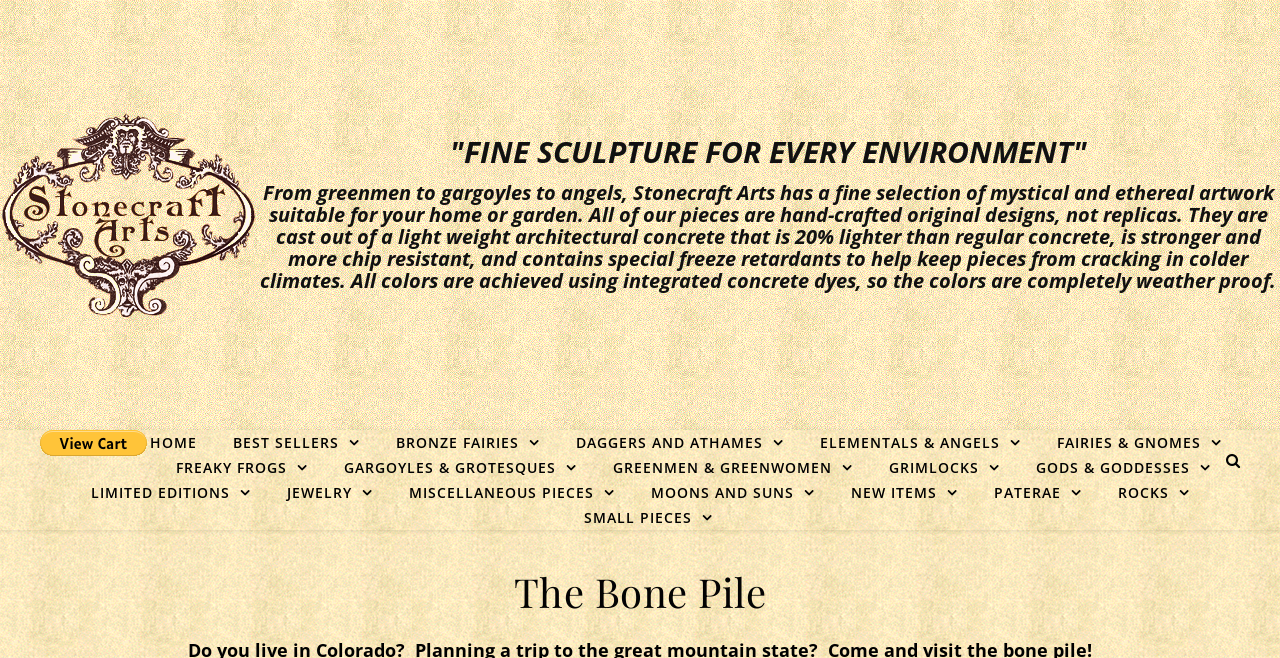What is the purpose of the special freeze retardants in the concrete?
Answer the question in as much detail as possible.

The webpage mentions that the concrete contains special freeze retardants to help keep pieces from cracking in colder climates, indicating that the purpose is to prevent damage from freezing temperatures.